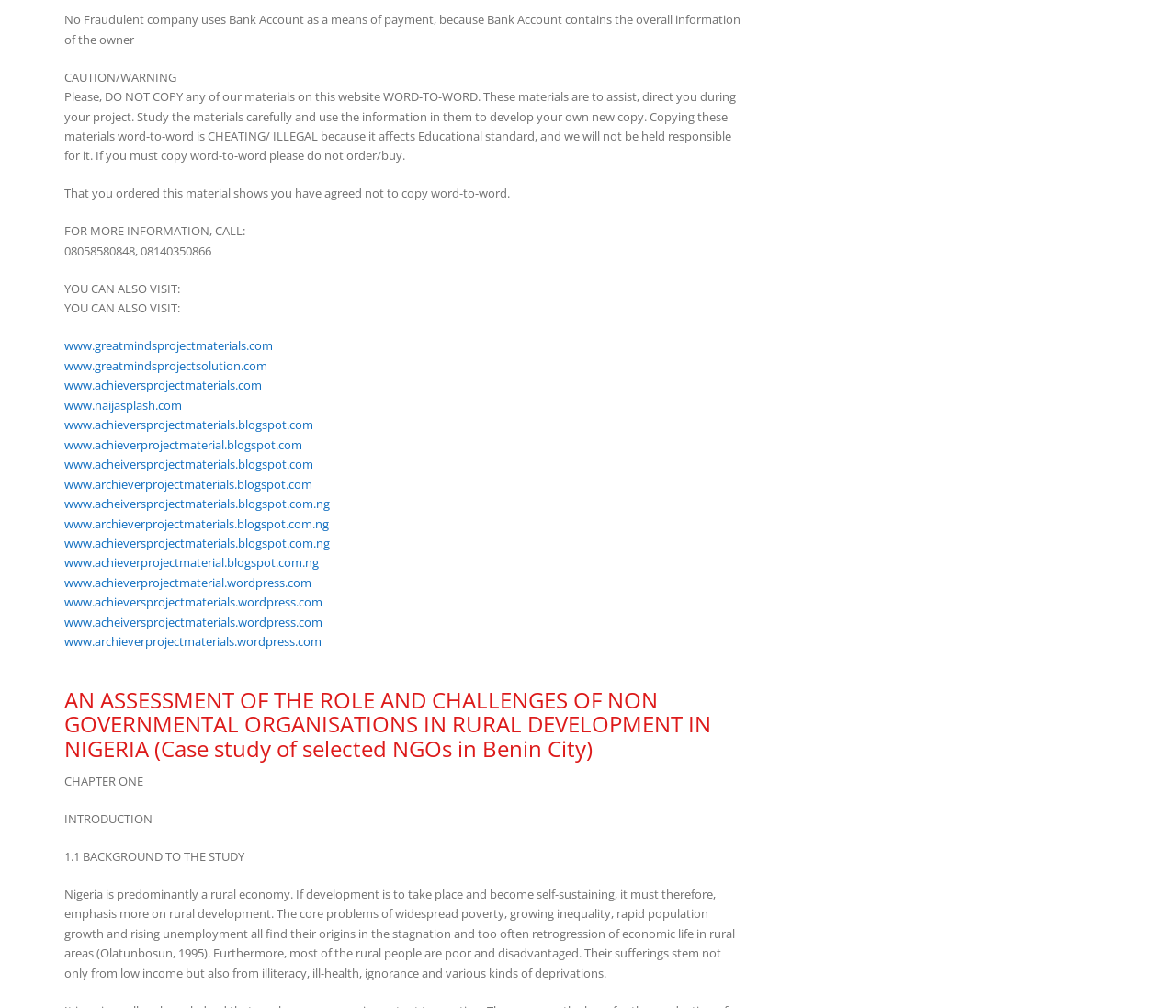Specify the bounding box coordinates of the element's area that should be clicked to execute the given instruction: "Visit www.achieversprojectmaterials.blogspot.com". The coordinates should be four float numbers between 0 and 1, i.e., [left, top, right, bottom].

[0.055, 0.413, 0.266, 0.43]